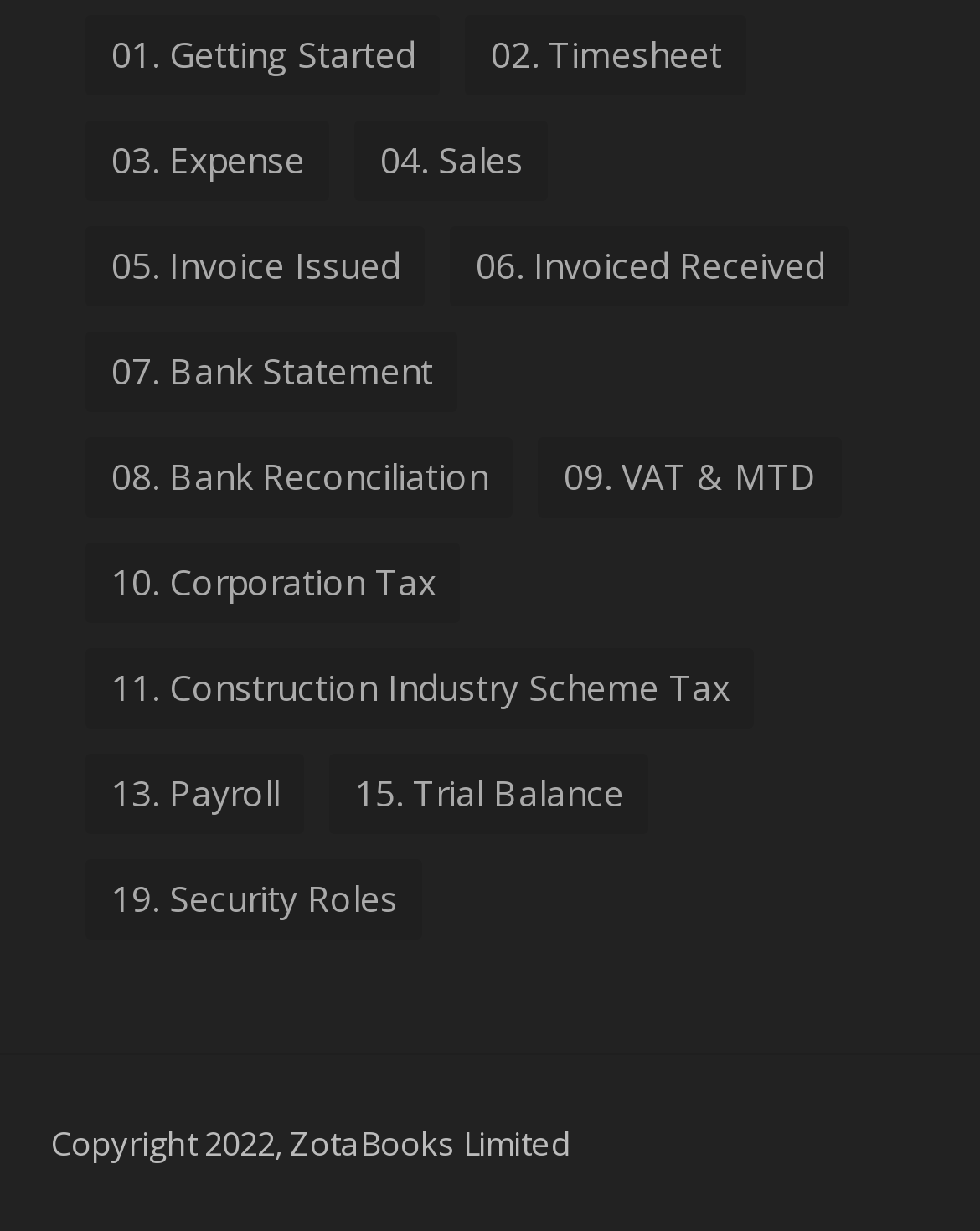Please find the bounding box coordinates of the clickable region needed to complete the following instruction: "view getting started". The bounding box coordinates must consist of four float numbers between 0 and 1, i.e., [left, top, right, bottom].

[0.088, 0.013, 0.449, 0.079]